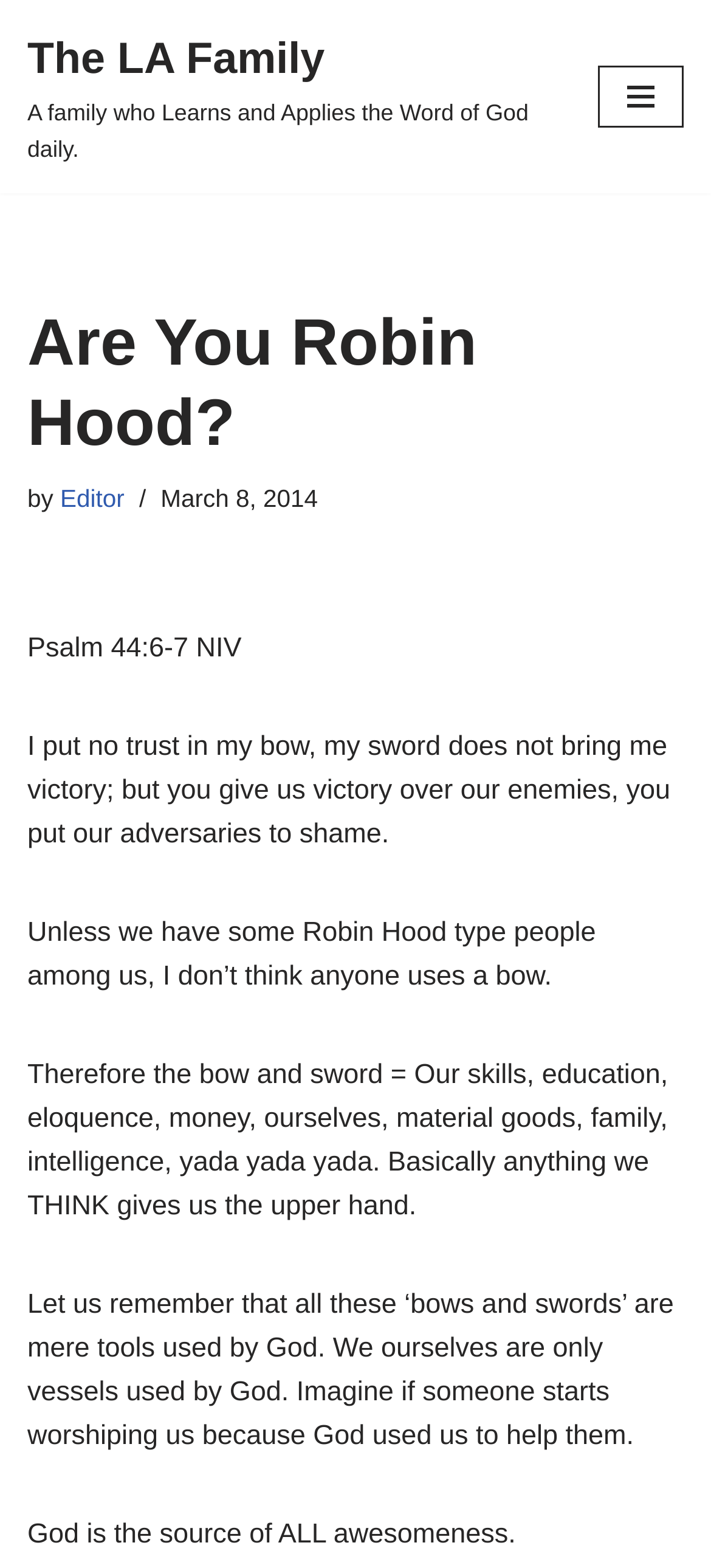Give a one-word or one-phrase response to the question:
Who is the author of this article?

Editor